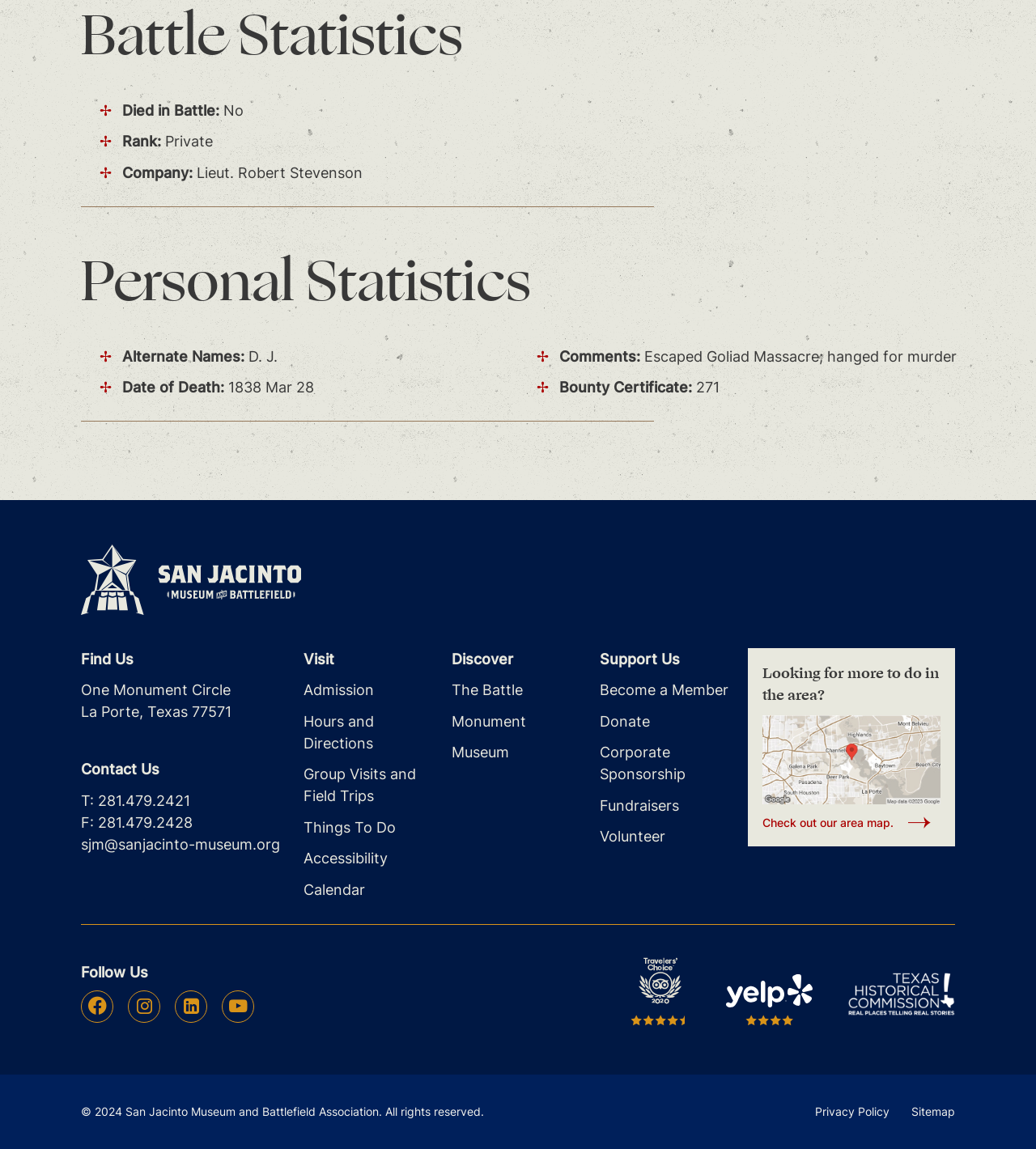What is the address of the museum?
Observe the image and answer the question with a one-word or short phrase response.

One Monument Circle, La Porte, Texas 77571